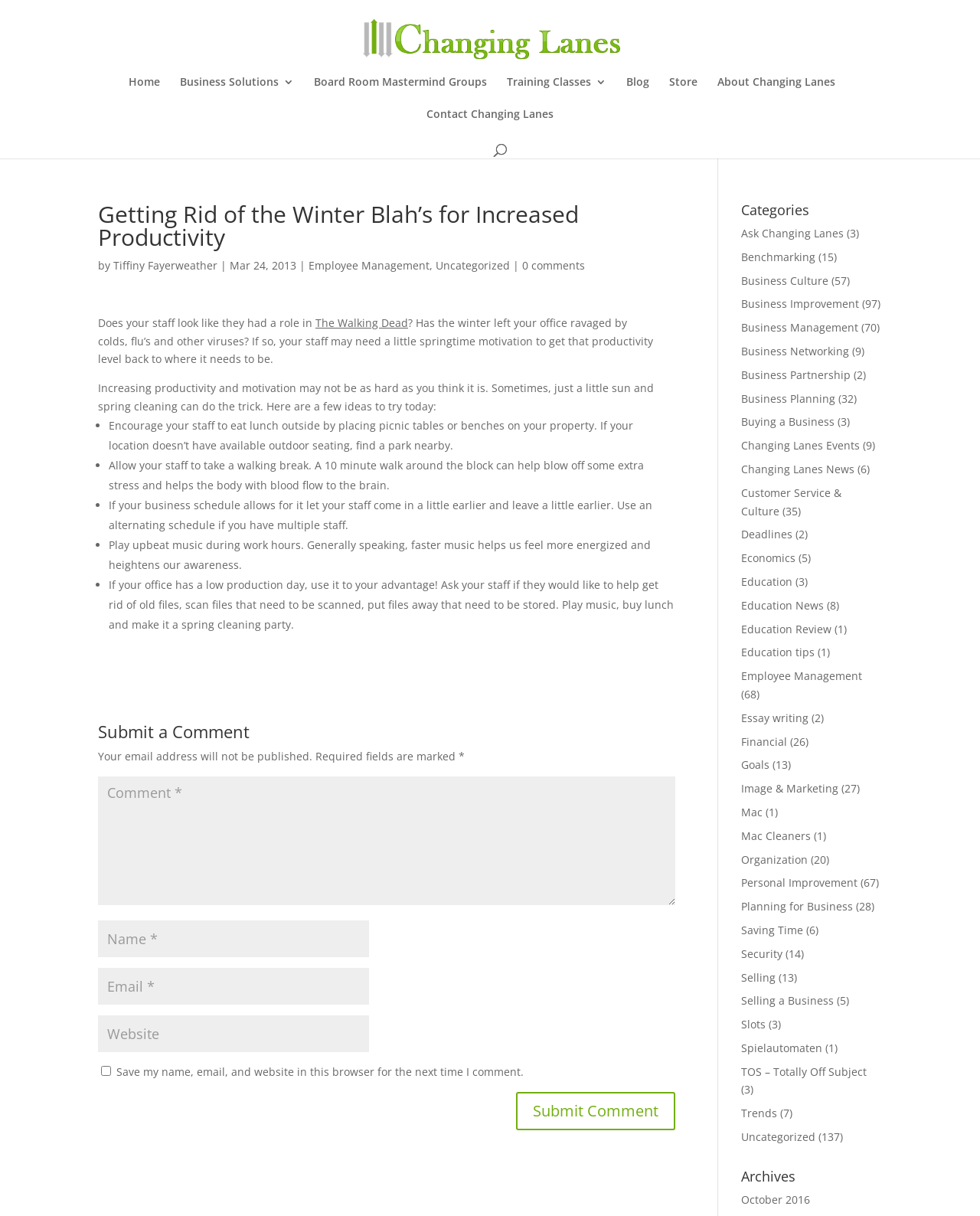Provide a brief response using a word or short phrase to this question:
What is the benefit of playing upbeat music during work hours?

It helps us feel more energized